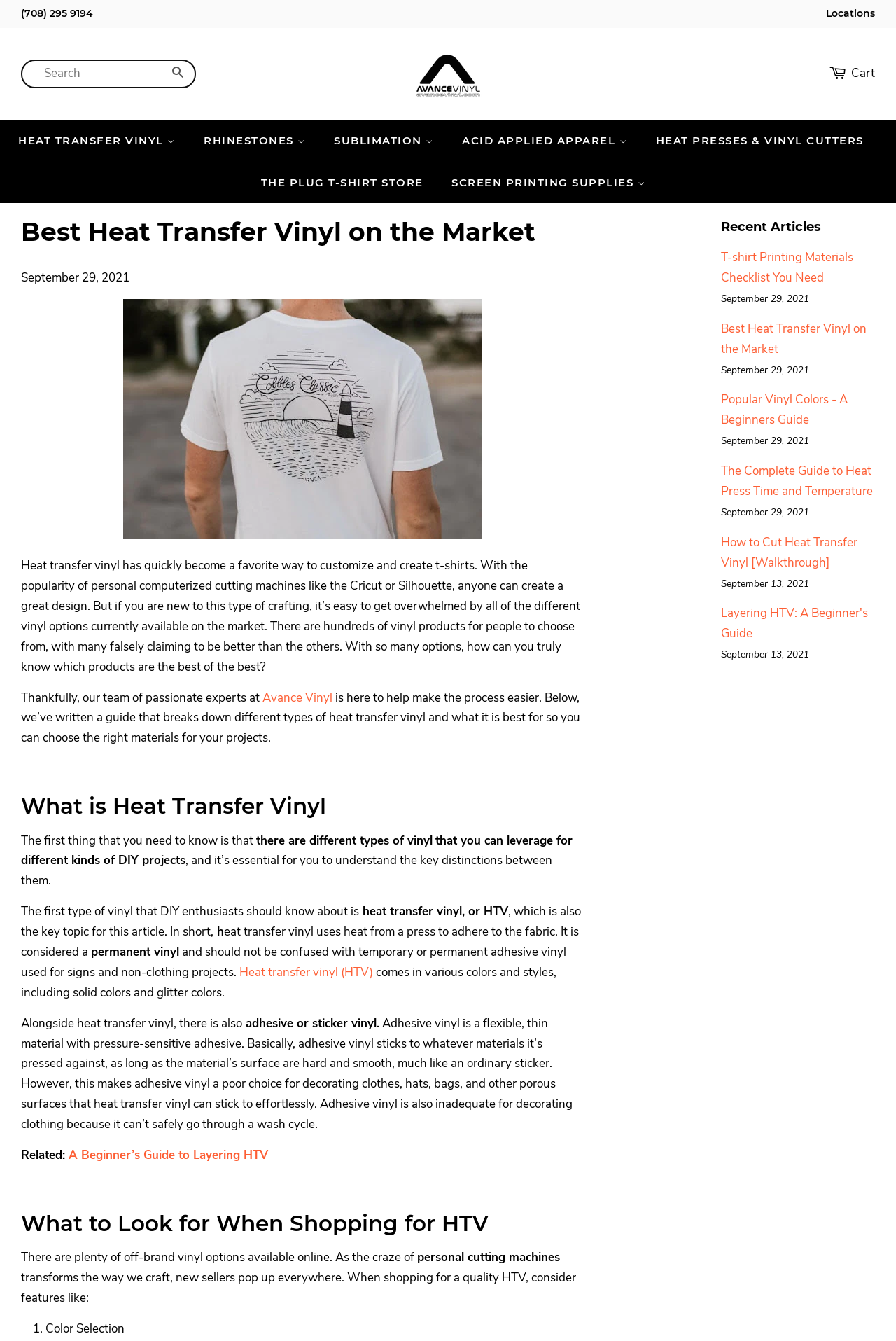Produce an extensive caption that describes everything on the webpage.

The webpage is about heat transfer vinyl, a practical way to create custom t-shirt designs. At the top, there is a navigation menu with several links, including "HEAT TRANSFER VINYL", "RHINESTONES", "SUBLIMATION", "ACID APPLIED APPAREL", and "HEAT PRESSES & VINYL CUTTERS". On the top right, there is a search bar and a cart icon.

Below the navigation menu, there is a logo "AVANCE Vinyl" with an image. On the top left, there are two links: "(708) 295 9194" and "Locations".

The main content of the webpage is divided into sections. The first section has a heading "Best Heat Transfer Vinyl on the Market" and a subheading "September 29, 2021". Below the heading, there is an image of a man wearing a white t-shirt with a custom HTV design. The text explains that heat transfer vinyl has become a popular way to customize t-shirts, but with many options available, it can be overwhelming to choose the right product.

The next section introduces the team of experts at Avance Vinyl, who aim to make the process easier by providing a guide to different types of heat transfer vinyl and their uses. The guide is divided into sections, including "What is Heat Transfer Vinyl", which explains the basics of heat transfer vinyl and its differences from other types of vinyl.

Throughout the webpage, there are links to other pages, such as "Avance Vinyl" and "Heat transfer vinyl (HTV)", which provide more information on the topic. The webpage also has a lot of text content, explaining the different types of heat transfer vinyl, their uses, and the benefits of using them.